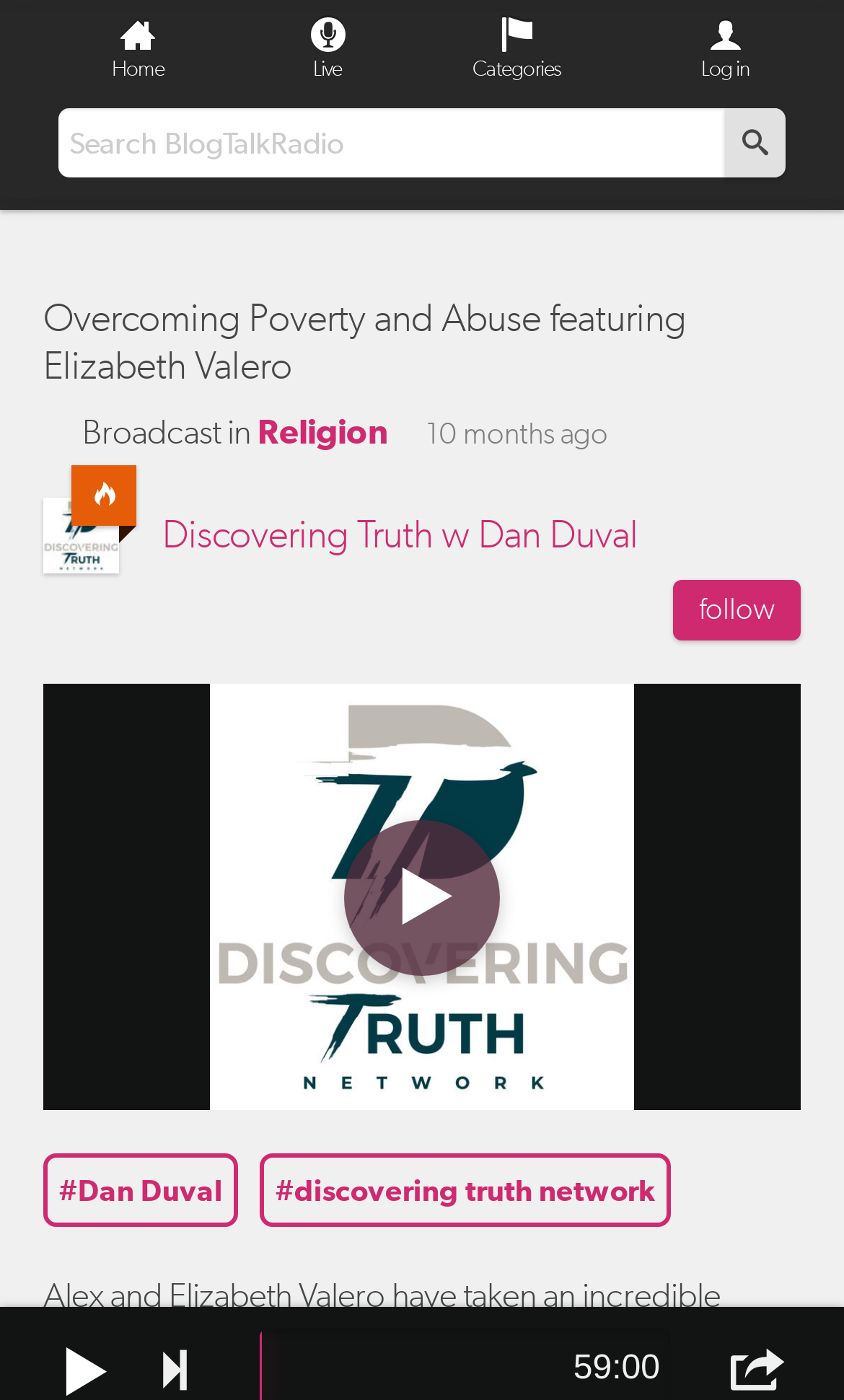What is the date of the blog post?
From the image, provide a succinct answer in one word or a short phrase.

Fri, August 18, 2023